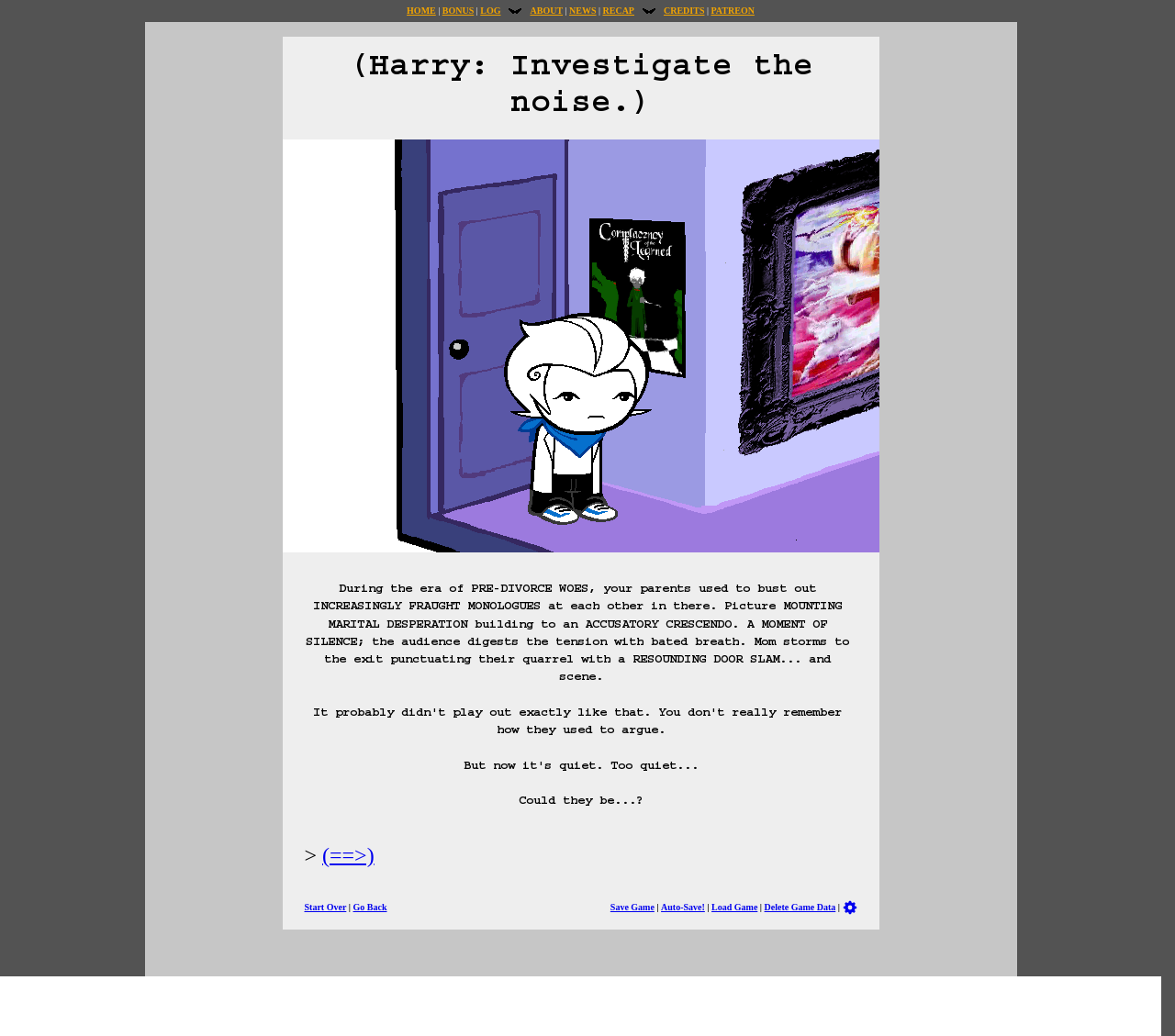Provide the bounding box coordinates of the UI element that matches the description: "Auto-Save!".

[0.563, 0.869, 0.6, 0.883]